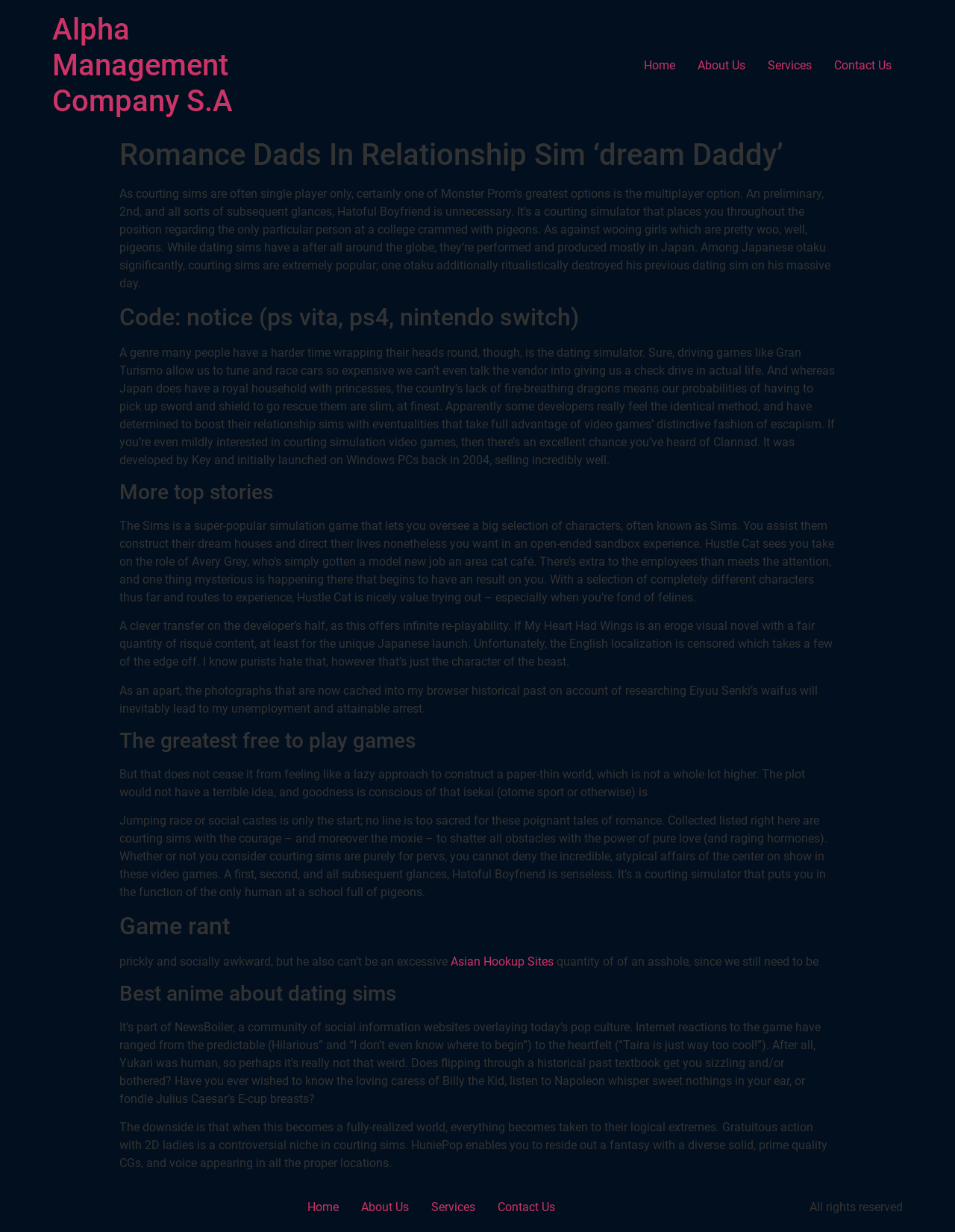Can you find the bounding box coordinates for the element that needs to be clicked to execute this instruction: "Click on 'Home'"? The coordinates should be given as four float numbers between 0 and 1, i.e., [left, top, right, bottom].

[0.662, 0.041, 0.719, 0.065]